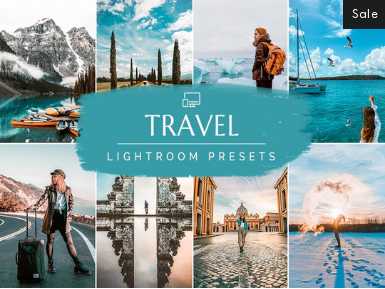What is indicated in the top right corner of the image?
Refer to the screenshot and deliver a thorough answer to the question presented.

The top right corner of the image indicates a 'Sale' banner, suggesting a promotional offer on the 'Travel Lightroom Presets' being advertised.